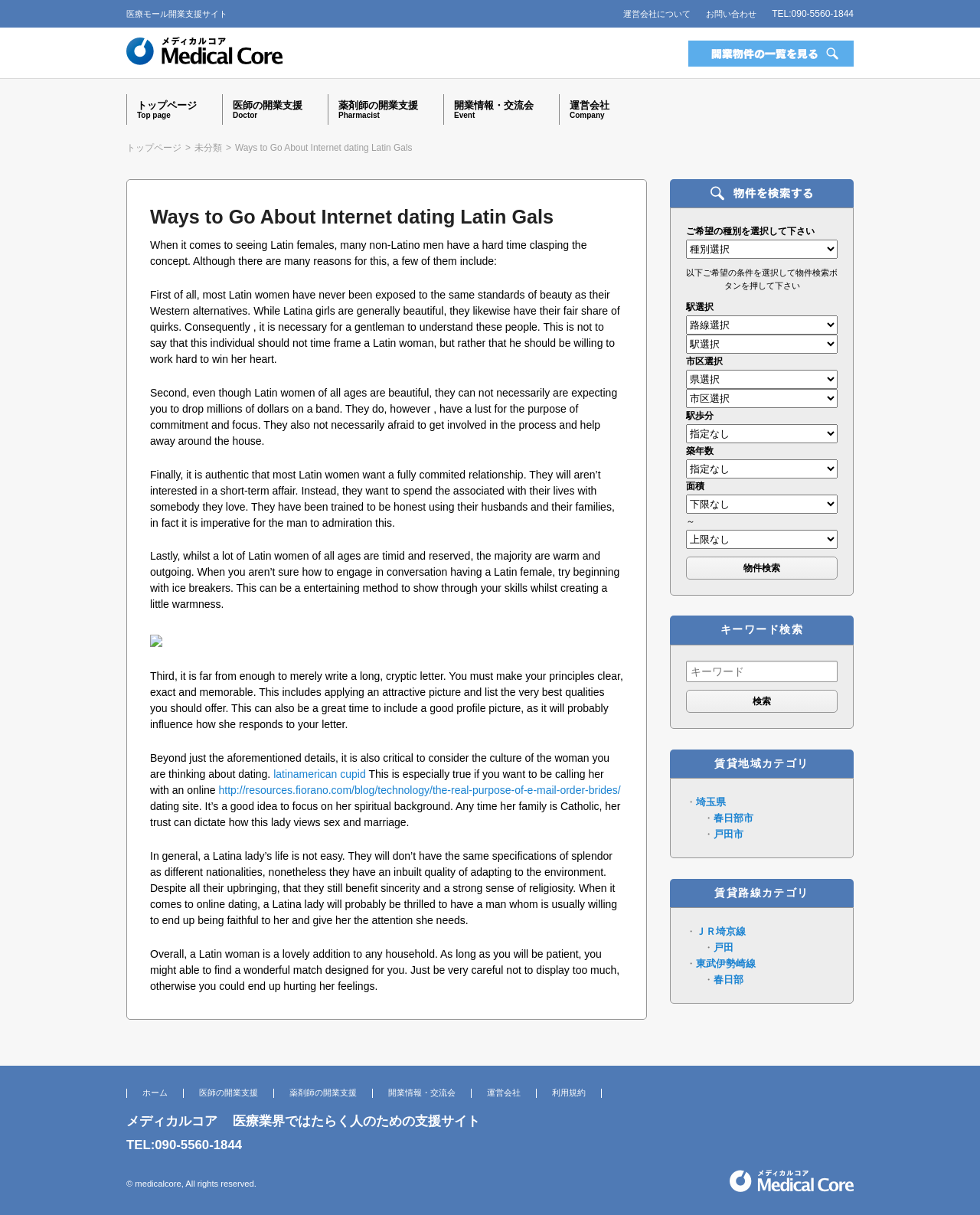Please locate the bounding box coordinates of the element that needs to be clicked to achieve the following instruction: "Click the '物件検索' button". The coordinates should be four float numbers between 0 and 1, i.e., [left, top, right, bottom].

[0.7, 0.458, 0.855, 0.477]